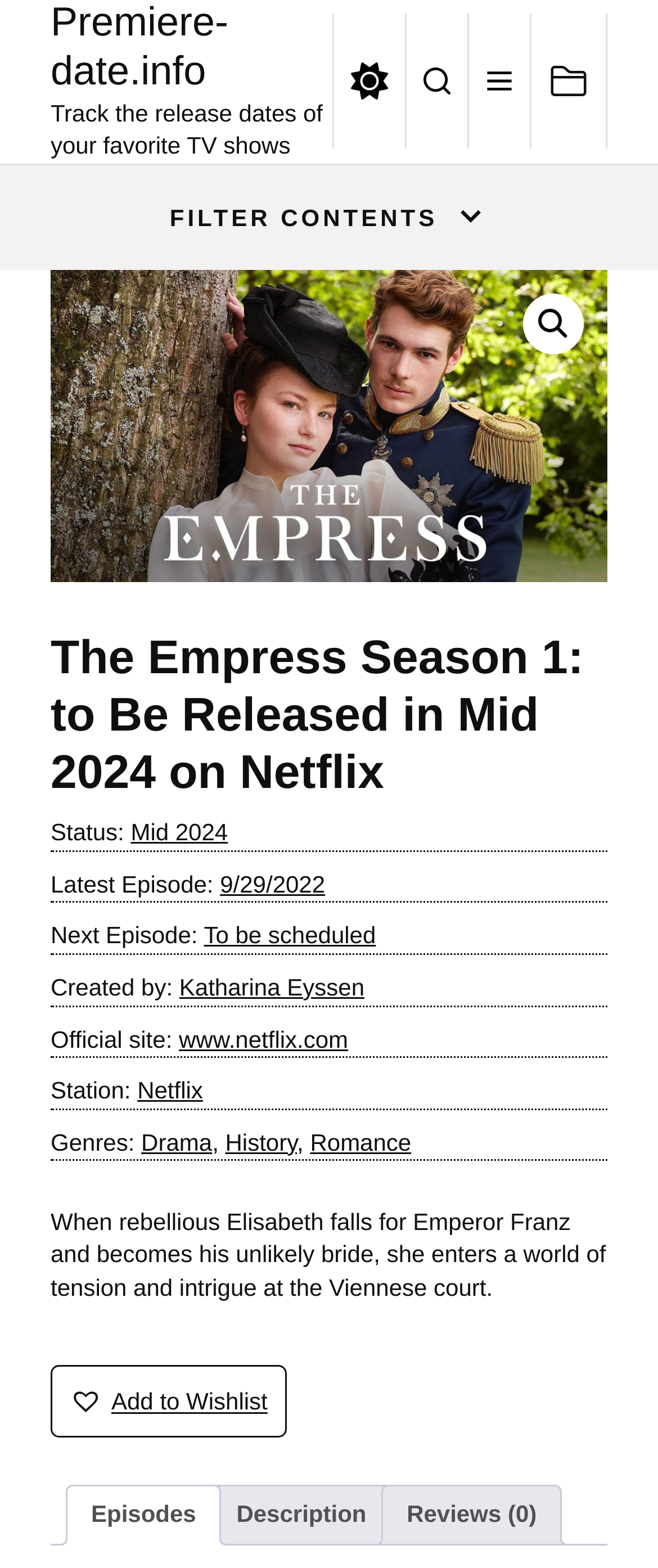Predict the bounding box coordinates of the area that should be clicked to accomplish the following instruction: "Filter contents". The bounding box coordinates should consist of four float numbers between 0 and 1, i.e., [left, top, right, bottom].

[0.0, 0.105, 1.0, 0.172]